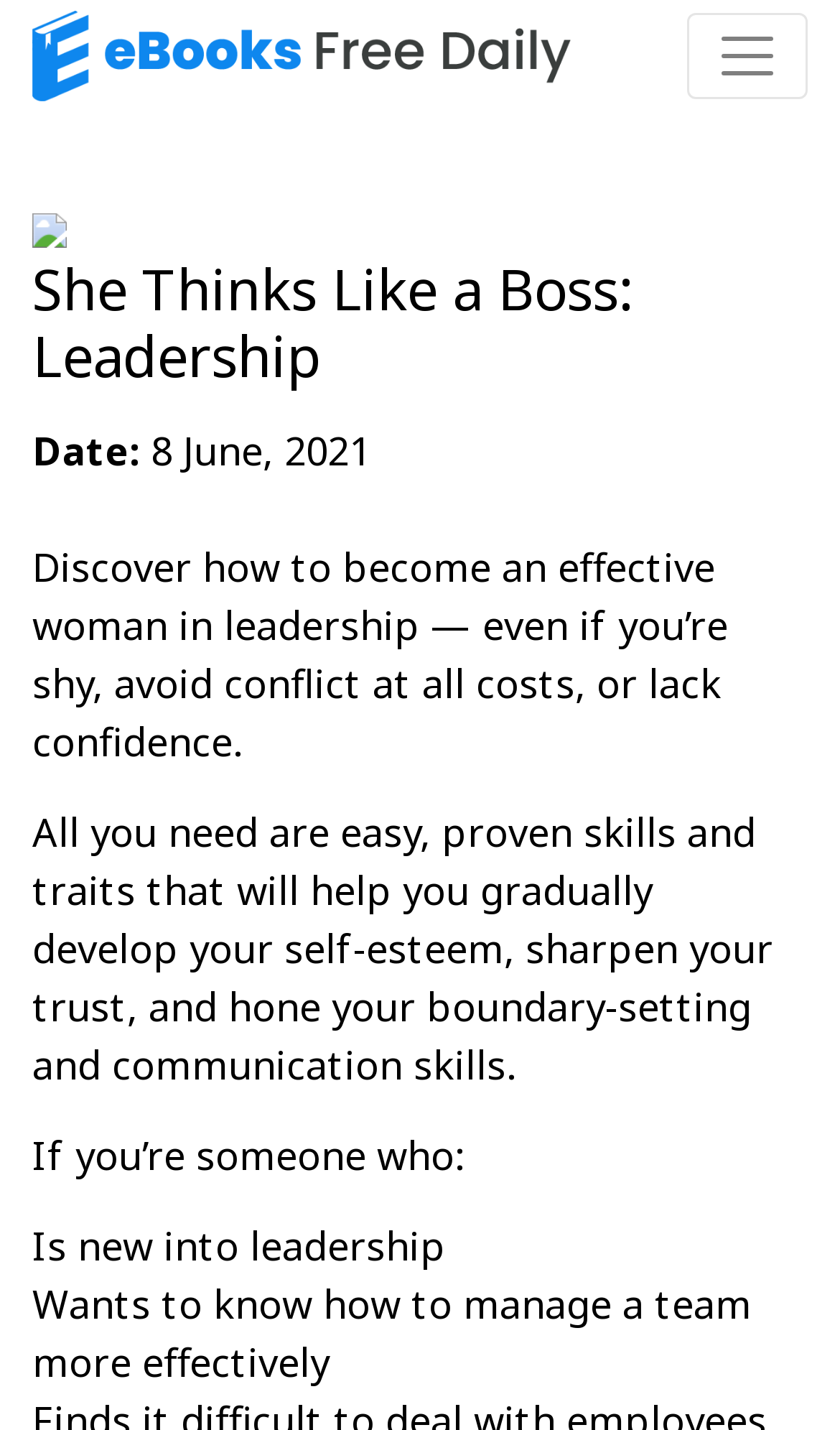Give a one-word or one-phrase response to the question: 
What is the topic of the ebook?

Leadership